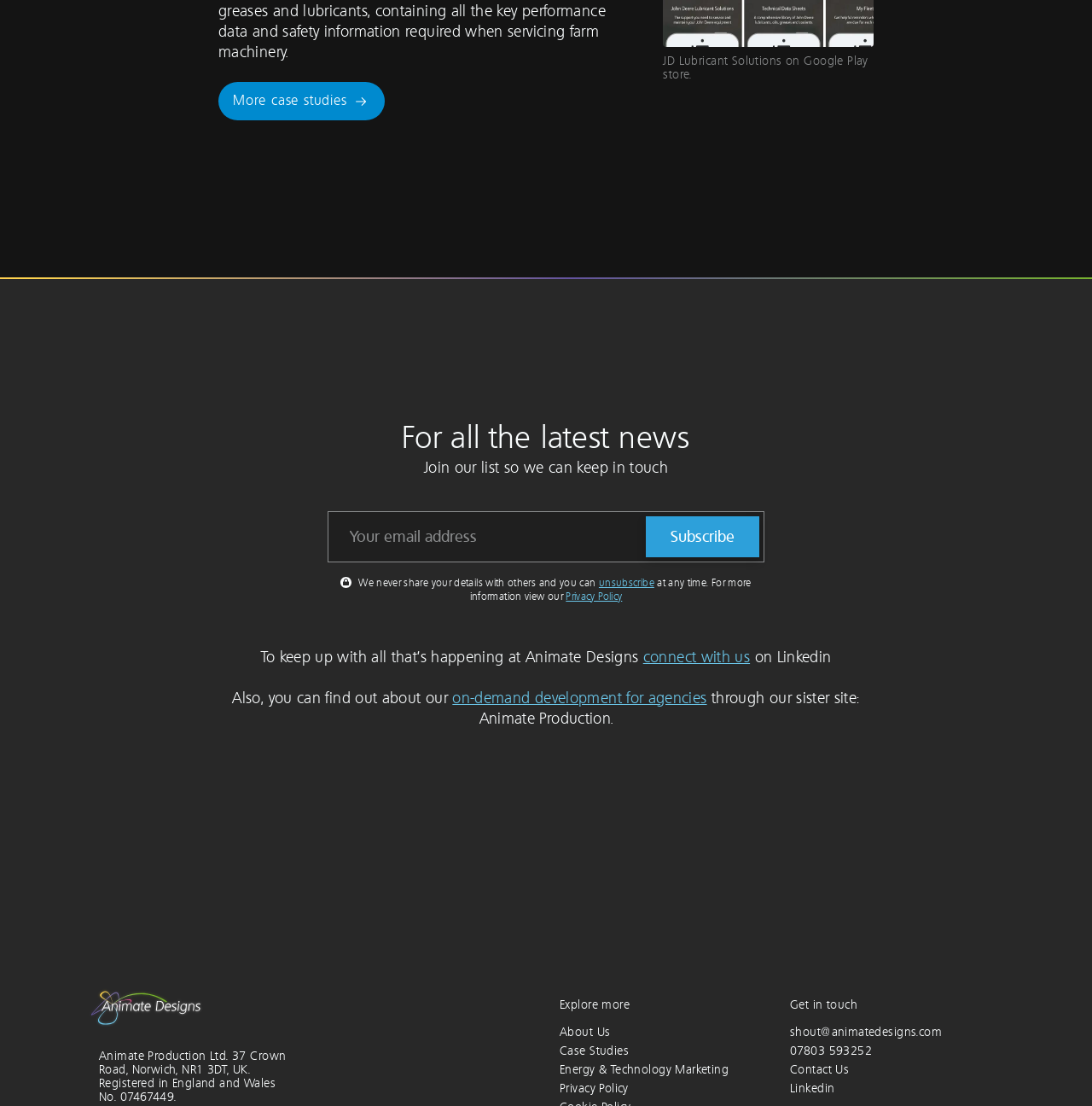What is the name of the sister site?
Carefully analyze the image and provide a detailed answer to the question.

The webpage mentions that users can find out about on-demand development for agencies through the sister site, Animate Production.